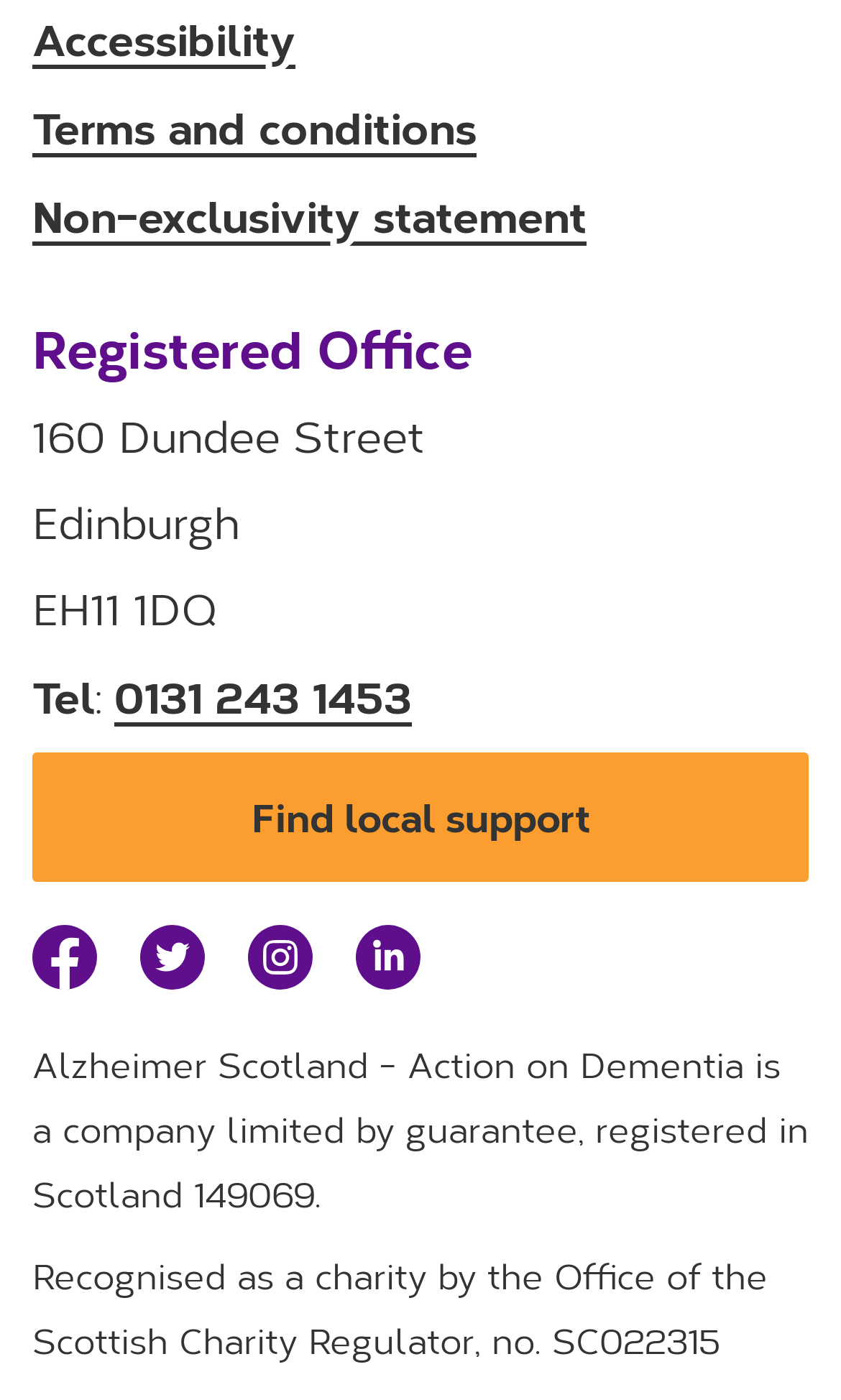Find the bounding box coordinates of the element you need to click on to perform this action: 'Find local support'. The coordinates should be represented by four float values between 0 and 1, in the format [left, top, right, bottom].

[0.038, 0.537, 0.962, 0.629]